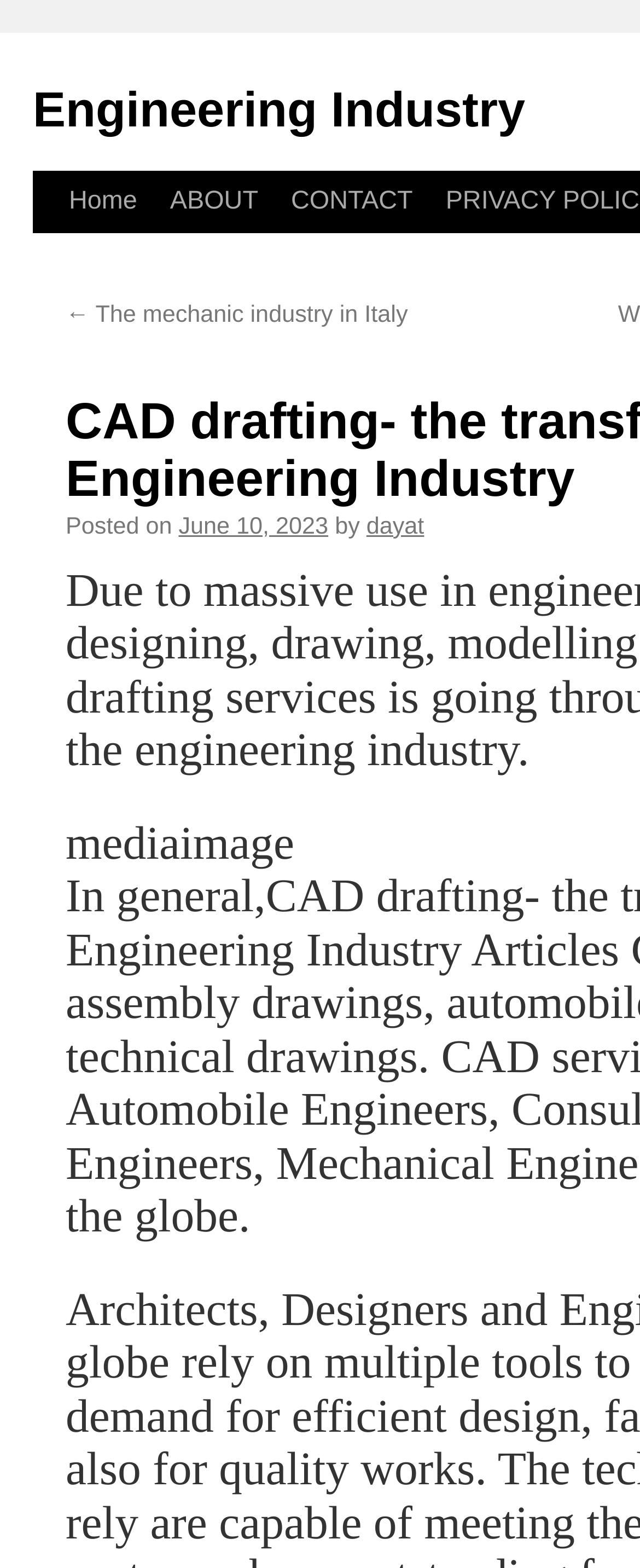Based on the image, provide a detailed response to the question:
How many navigation links are there?

I counted the number of links in the top navigation bar, which are 'Home', 'ABOUT', 'CONTACT', and 'Engineering Industry', so there are 4 navigation links.